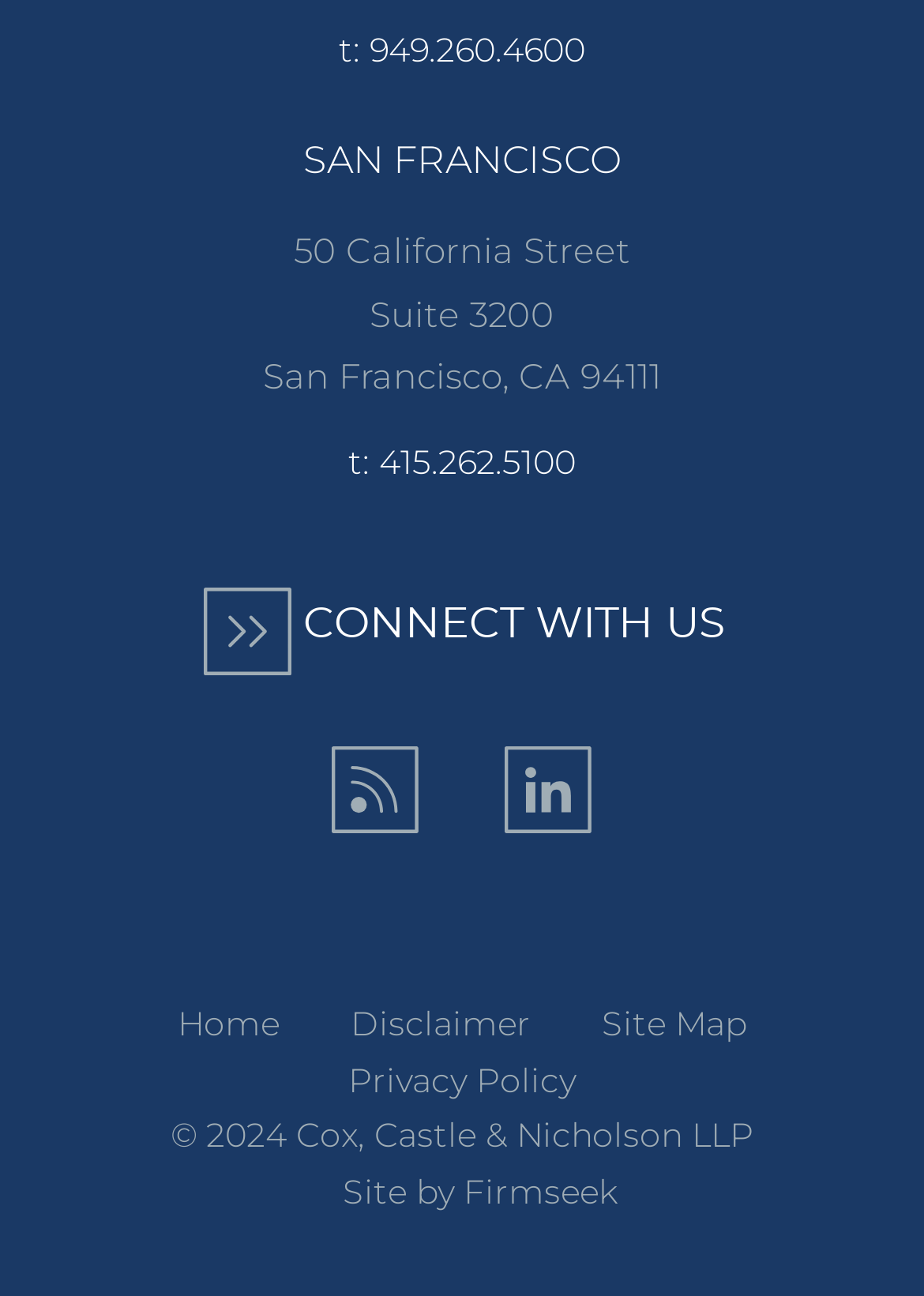Using the description "San Francisco", predict the bounding box of the relevant HTML element.

[0.328, 0.107, 0.672, 0.142]